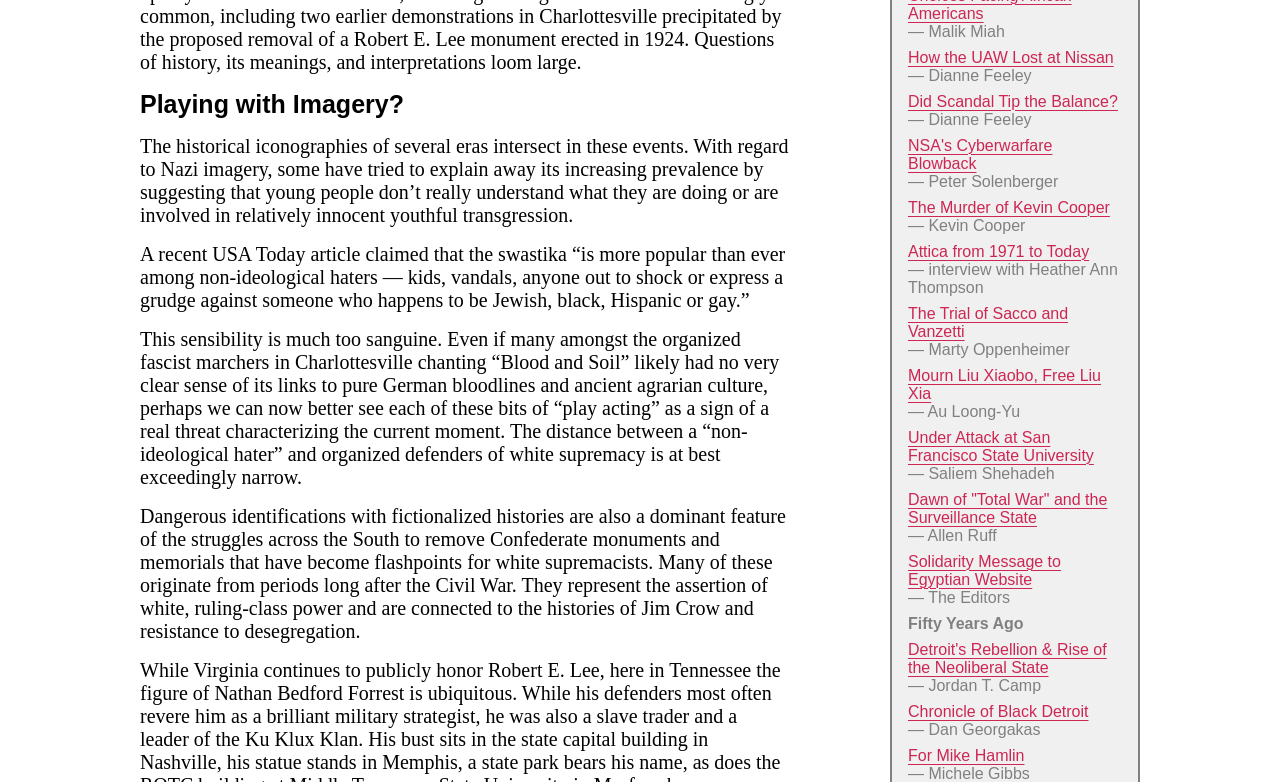Identify the bounding box coordinates for the UI element described as: "For Mike Hamlin".

[0.709, 0.955, 0.8, 0.977]